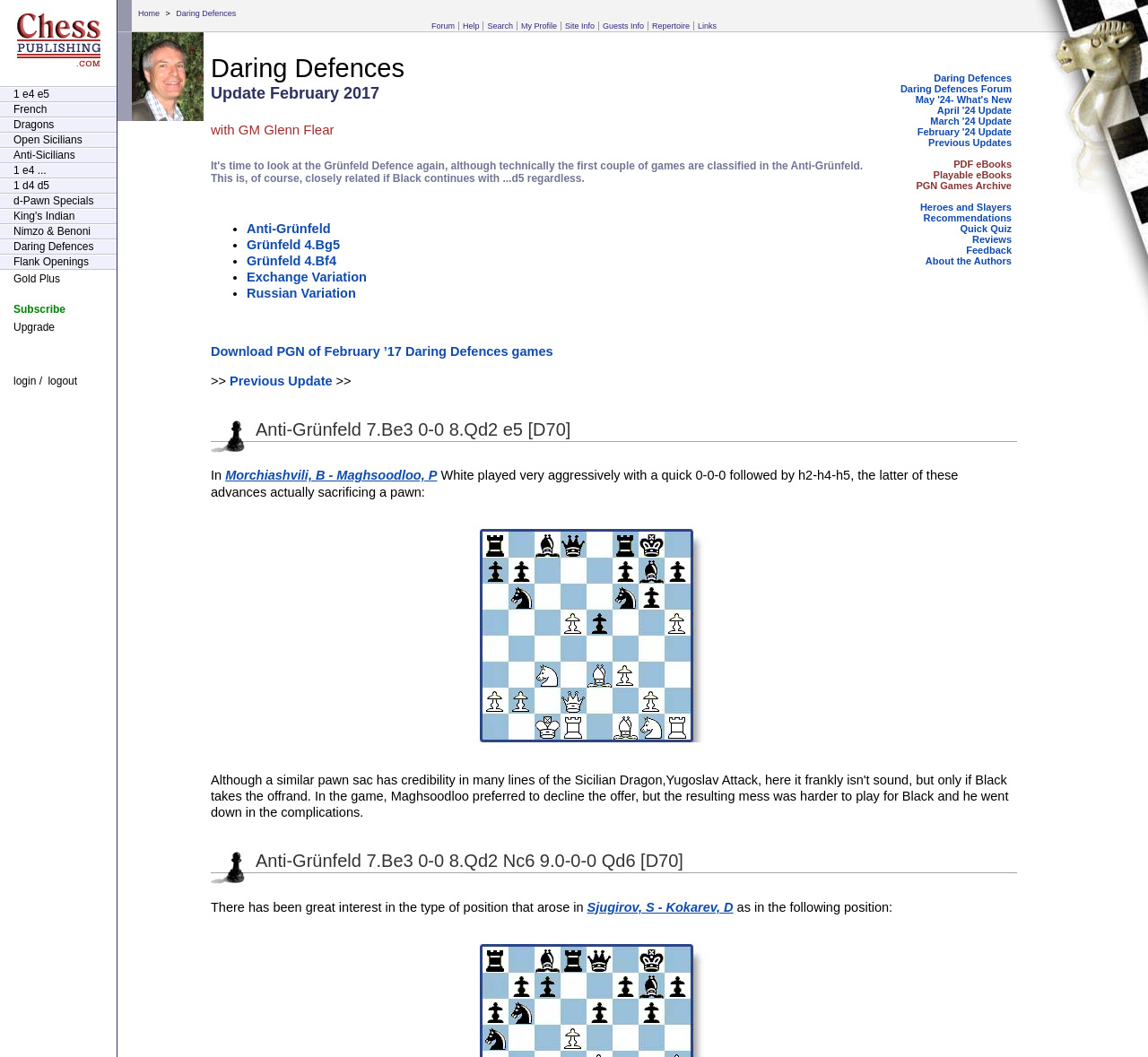What is the format of the downloadable games?
Answer the question in as much detail as possible.

The link 'Download PGN of February ’17 Daring Defences games' suggests that the downloadable games are in PGN format.